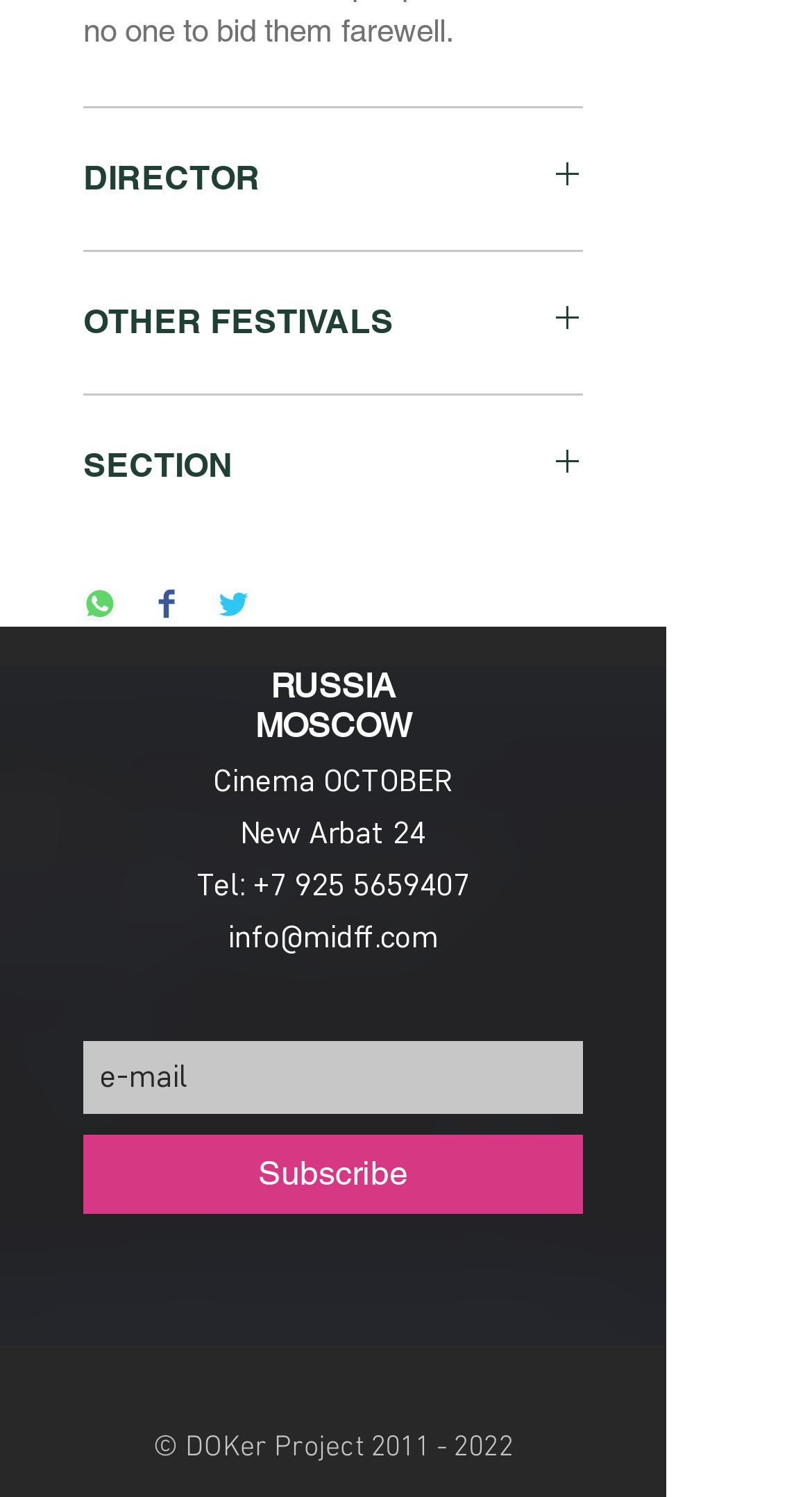Highlight the bounding box coordinates of the region I should click on to meet the following instruction: "Click on Subscribe".

[0.103, 0.758, 0.718, 0.811]